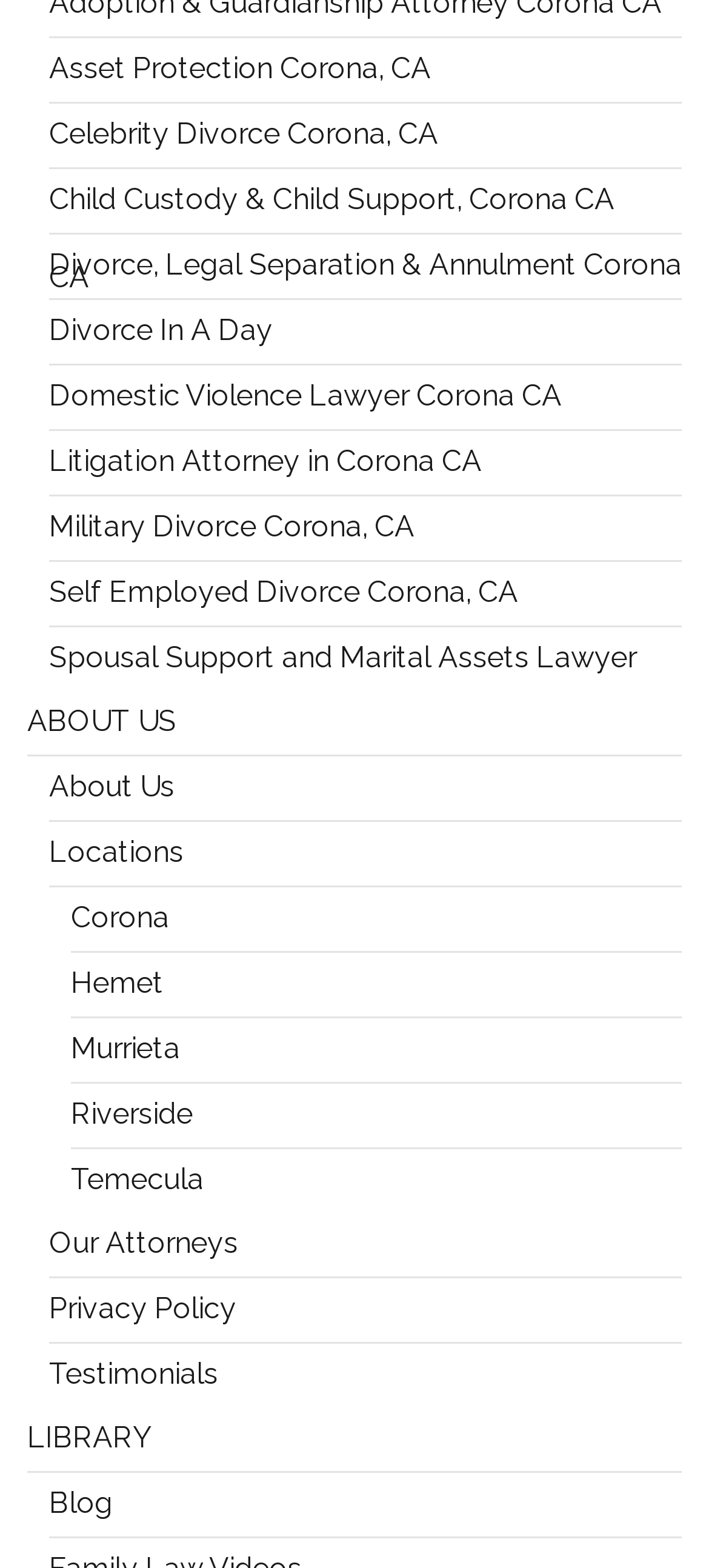Please specify the bounding box coordinates for the clickable region that will help you carry out the instruction: "Read testimonials".

[0.069, 0.857, 0.962, 0.897]